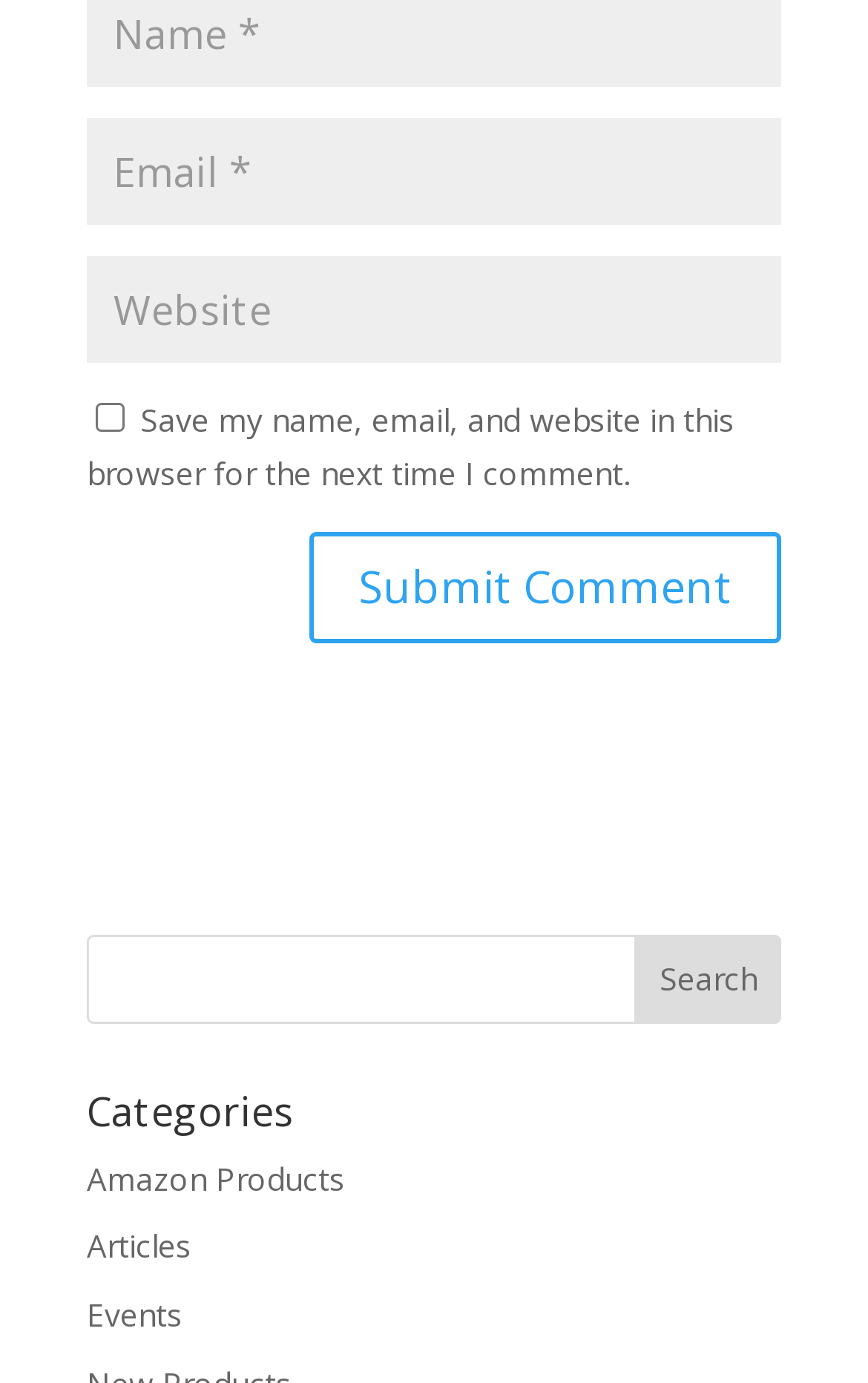How many categories are listed?
Look at the screenshot and provide an in-depth answer.

Below the 'Categories' heading, there are three links listed: 'Amazon Products', 'Articles', and 'Events'. These are the categories listed on the webpage.